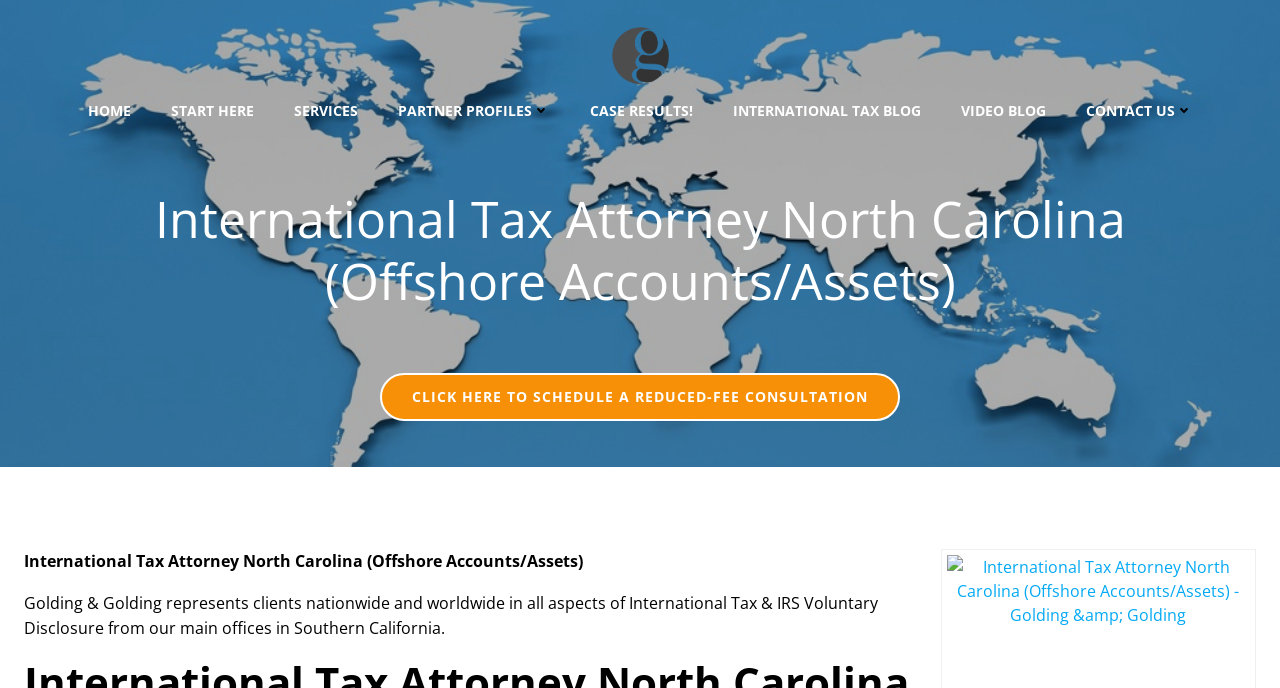Using the provided element description "International Tax Blog", determine the bounding box coordinates of the UI element.

[0.572, 0.145, 0.719, 0.176]